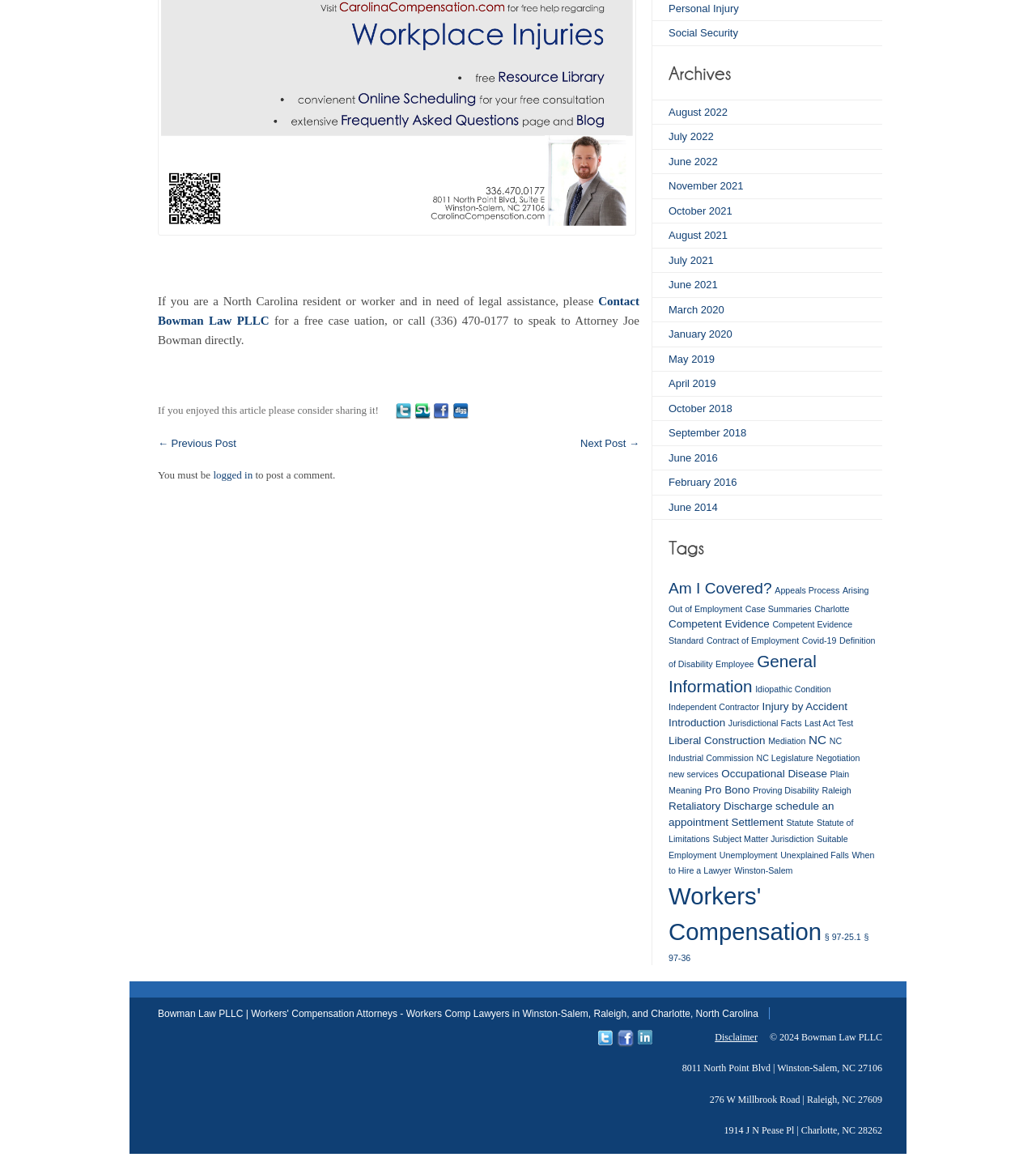Locate the bounding box of the UI element described by: "Injury by Accident" in the given webpage screenshot.

[0.736, 0.599, 0.818, 0.609]